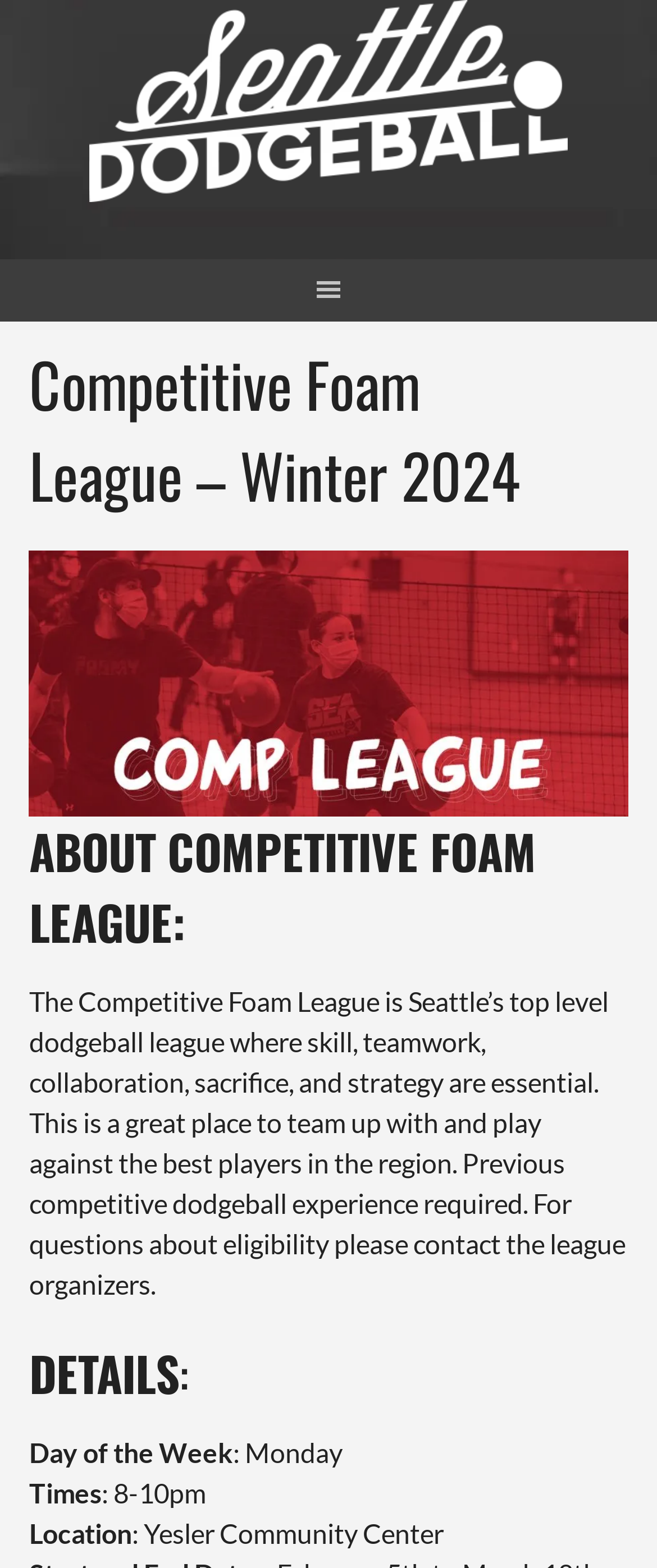Give an extensive and precise description of the webpage.

The webpage is about the Competitive Foam League, a top-level dodgeball league in Seattle. At the top left of the page, there is a link to "Dodgeball Seattle" accompanied by an image with the same name. Below this, there is a button with an icon, which expands to reveal more content.

The main content of the page is divided into sections. The first section has a heading "Competitive Foam League – Winter 2024" followed by a figure. Below this, there is a heading "ABOUT COMPETITIVE FOAM LEAGUE:" which is followed by a paragraph of text that describes the league, its requirements, and its benefits.

Further down the page, there is a section with a heading "DETAILS:". This section contains three subheadings: "Day of the Week", "Times", and "Location", each with corresponding information. The "Day of the Week" section indicates that the league takes place on Mondays, the "Times" section specifies that the league runs from 8-10pm, and the "Location" section states that the league is held at the Yesler Community Center.